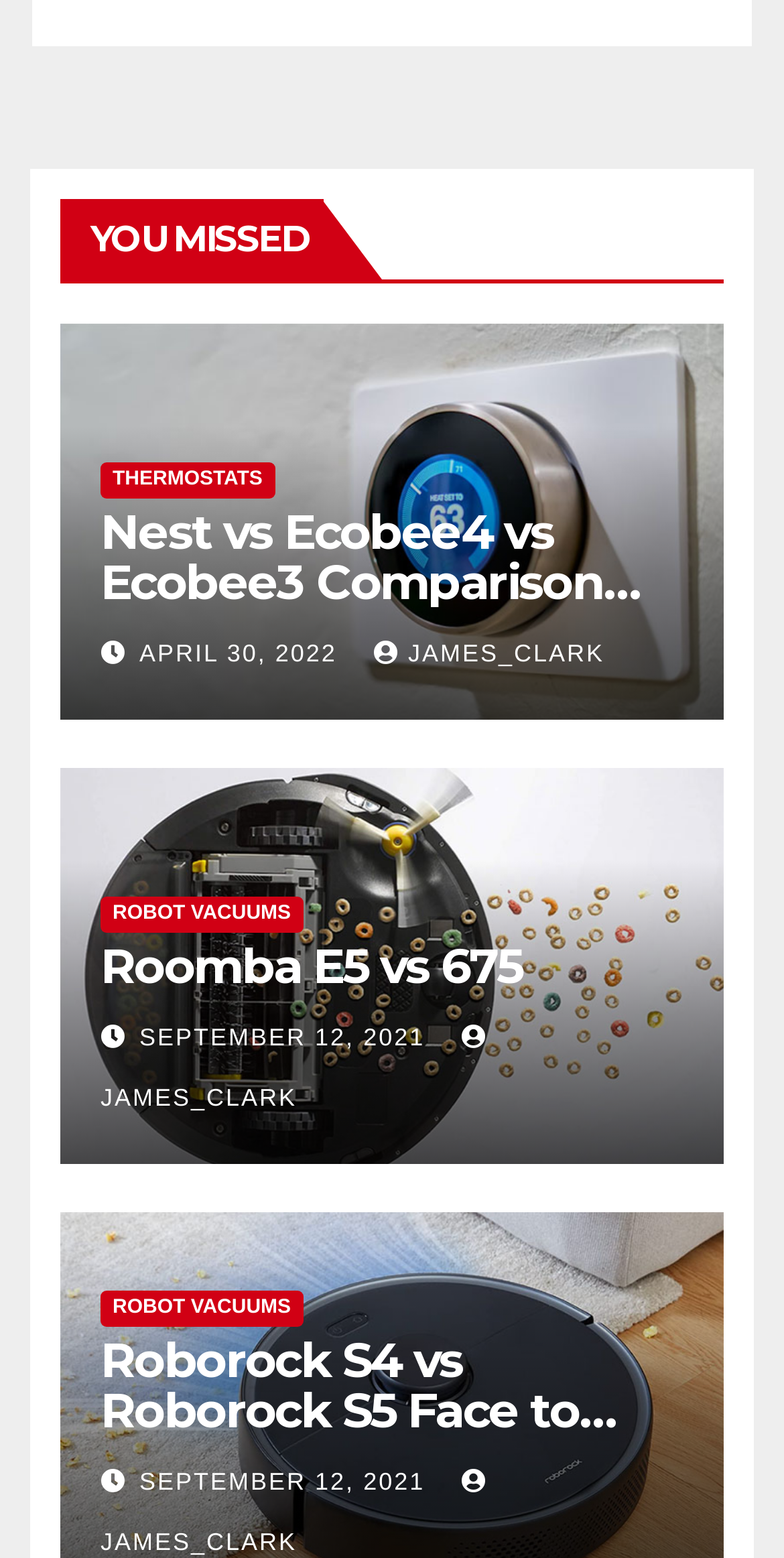Identify the bounding box coordinates of the section to be clicked to complete the task described by the following instruction: "Check the 'ROBOT VACUUMS' section". The coordinates should be four float numbers between 0 and 1, formatted as [left, top, right, bottom].

[0.128, 0.575, 0.386, 0.598]